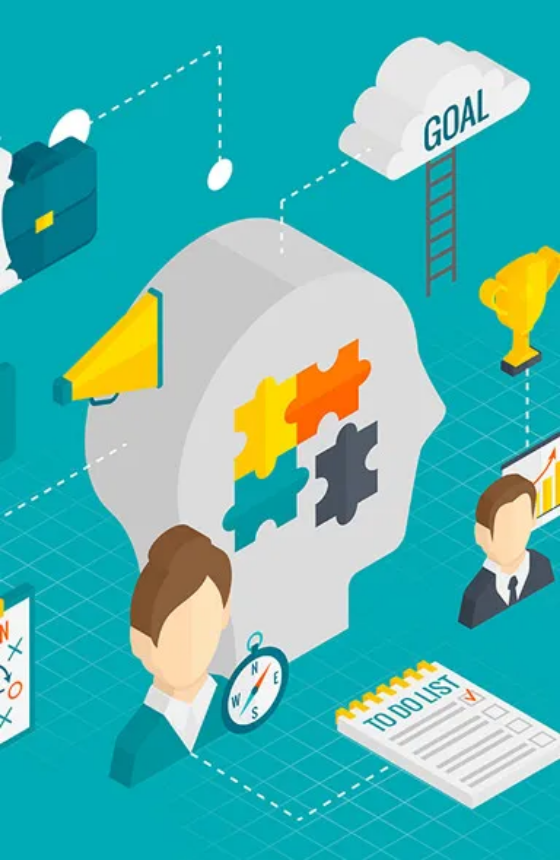Give a thorough caption of the image, focusing on all visible elements.

The image showcases a vibrant and illustrated concept of coaching and personal development. Prominently featured is a stylized human head designed as a puzzle, symbolizing the integration of different skills and ideas. Surrounding the head are various elements representing success and motivation, including:

- A megaphone, indicating the importance of communication and advocacy in coaching.
- A trophy, representing achievement and recognition of goals reached.
- A ladder leading up to a cloud labeled "GOAL," signifying the aspirational nature of coaching and the pursuit of upward growth.
- Visuals of individuals engaged in professional settings, emphasizing collaboration and guidance.
- Tools such as a compass and a to-do list, highlighting planning and organization as key components of effective coaching.

This image encapsulates the essence of coaching as a means to stimulate knowledge, create new behavioral patterns, and empower individuals to take ownership of their development journey.